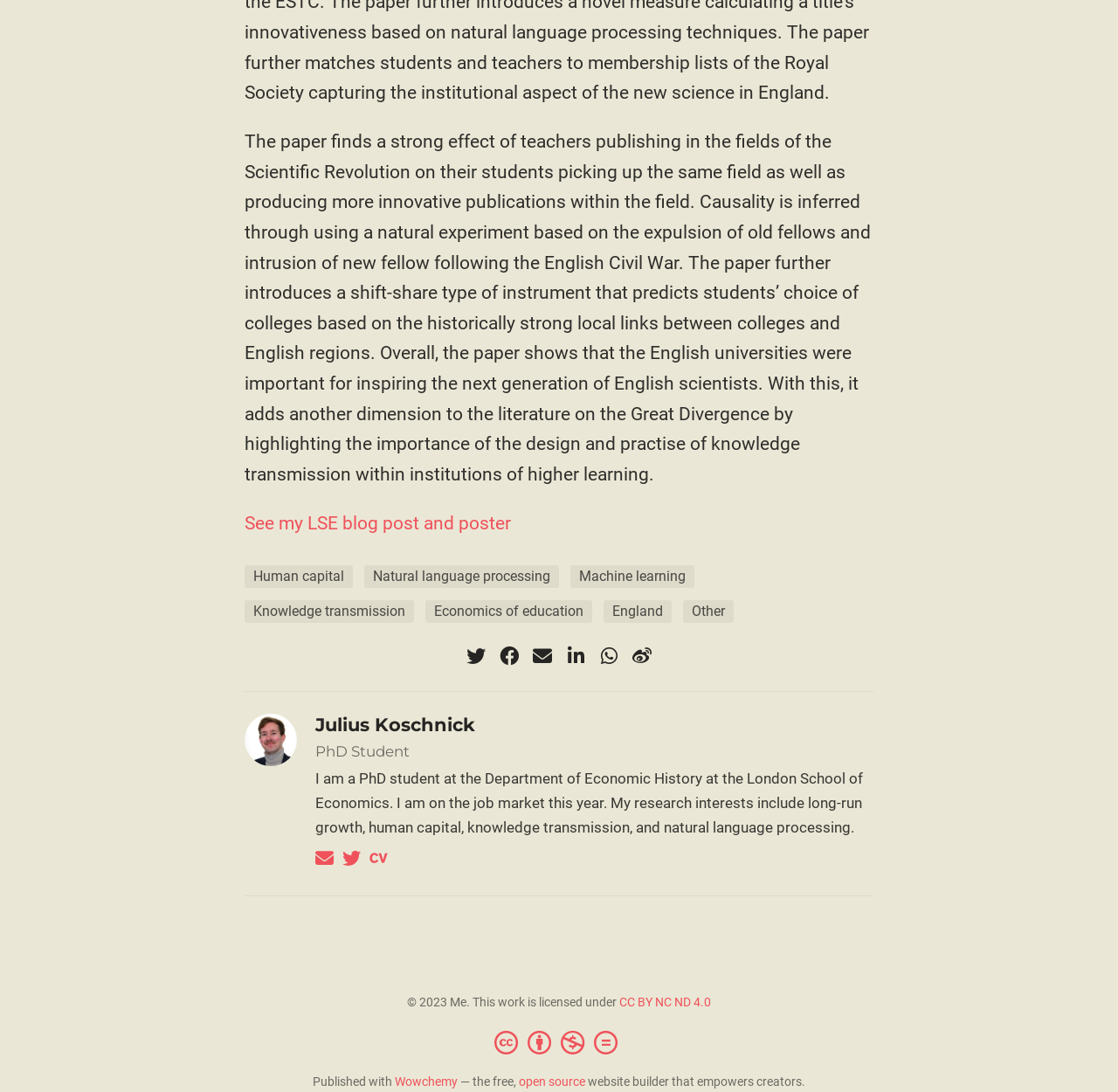Determine the bounding box coordinates for the element that should be clicked to follow this instruction: "Check the author's research interests". The coordinates should be given as four float numbers between 0 and 1, in the format [left, top, right, bottom].

[0.282, 0.705, 0.772, 0.765]